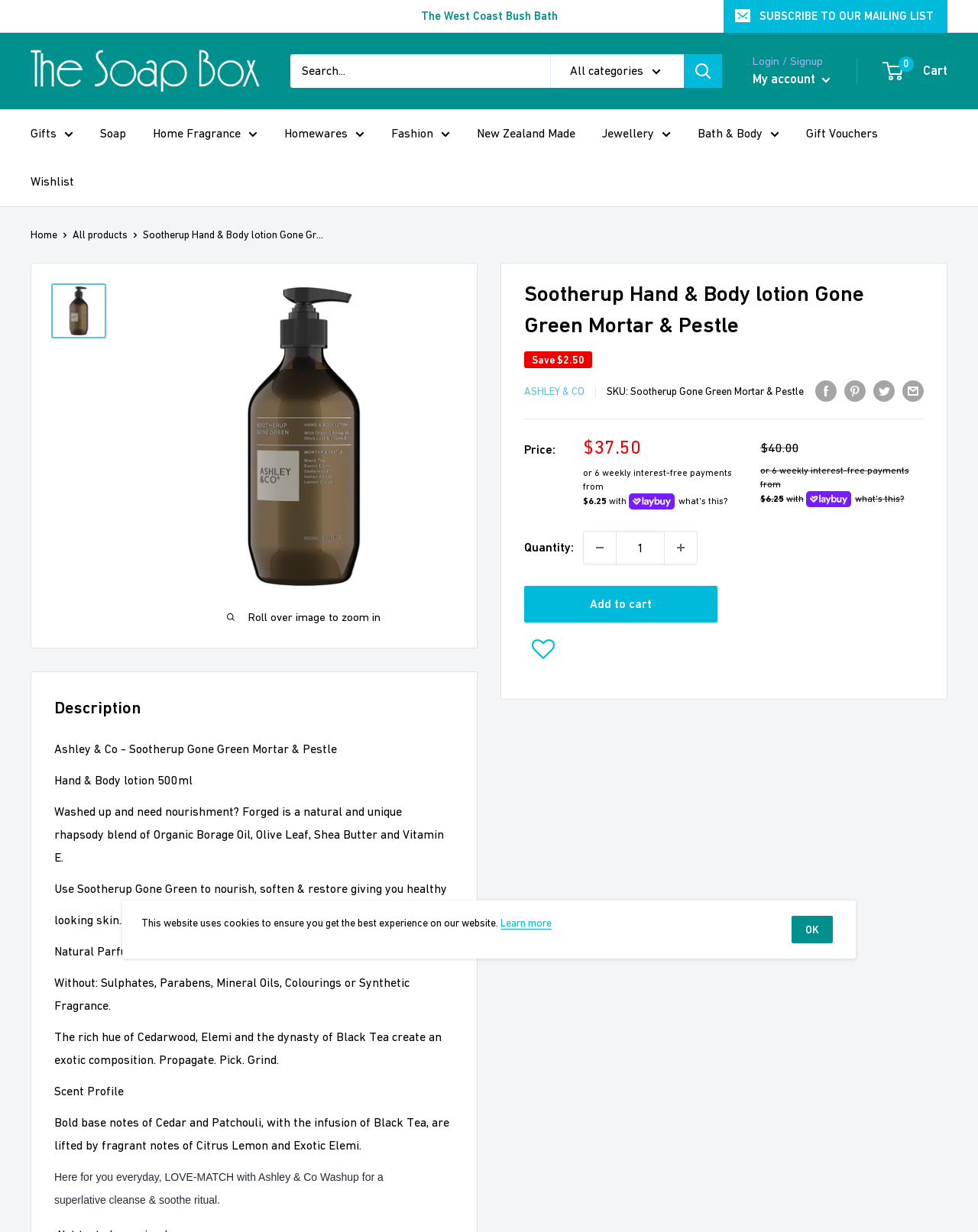Can you identify the bounding box coordinates of the clickable region needed to carry out this instruction: 'Search for products'? The coordinates should be four float numbers within the range of 0 to 1, stated as [left, top, right, bottom].

[0.297, 0.044, 0.738, 0.071]